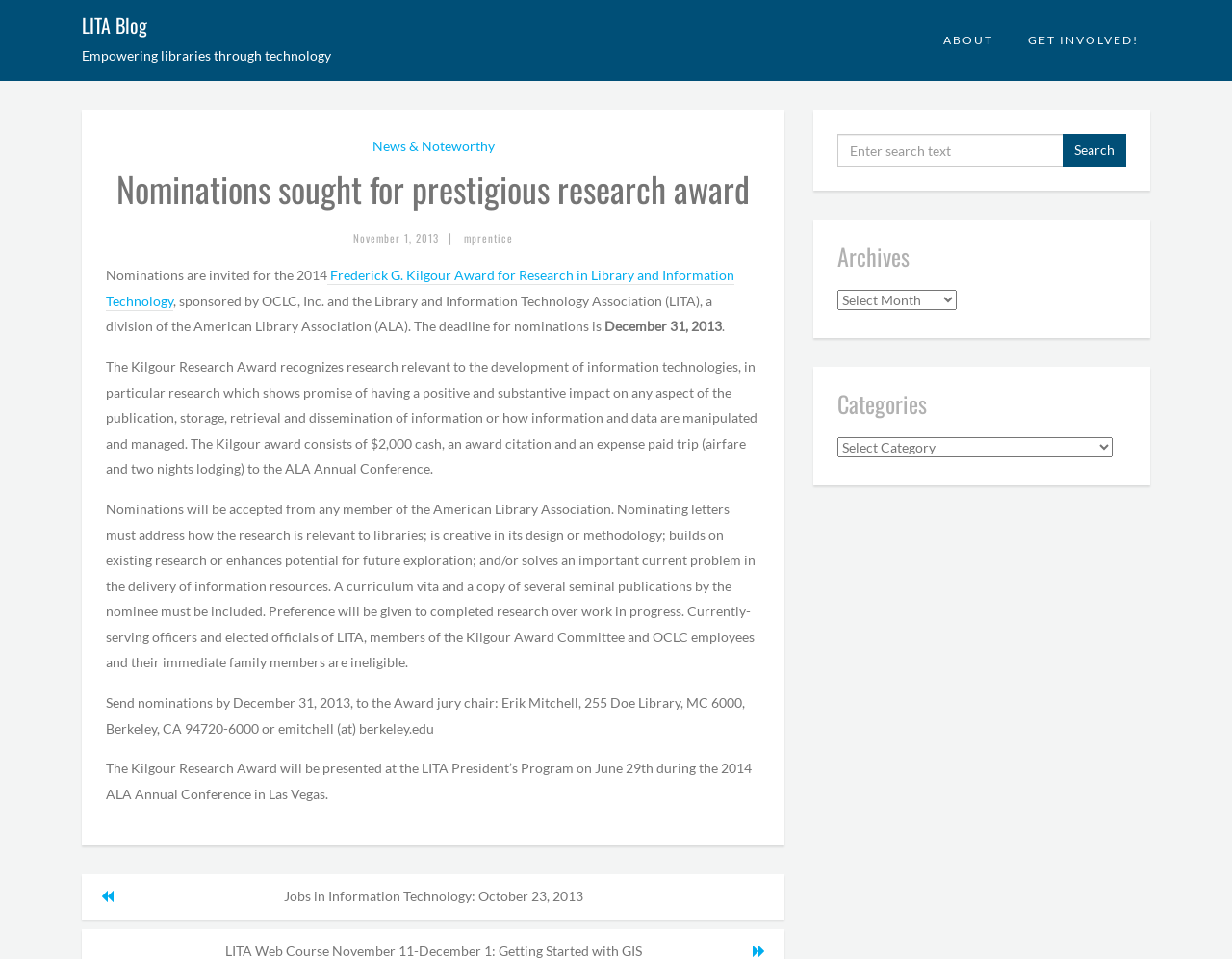Give a one-word or phrase response to the following question: Who is the Award jury chair?

Erik Mitchell